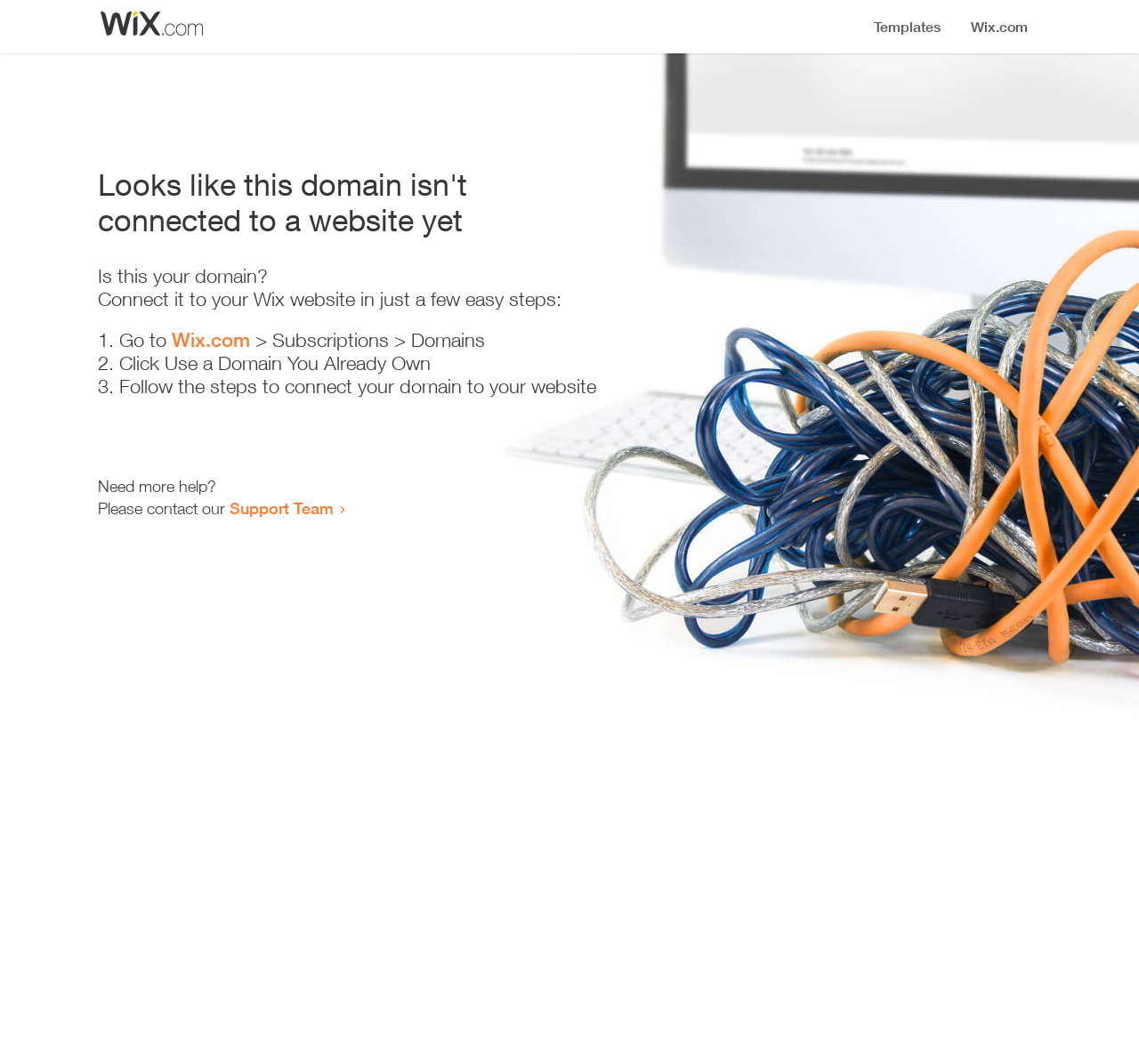Find the bounding box of the element with the following description: "Support Team". The coordinates must be four float numbers between 0 and 1, formatted as [left, top, right, bottom].

[0.202, 0.468, 0.293, 0.487]